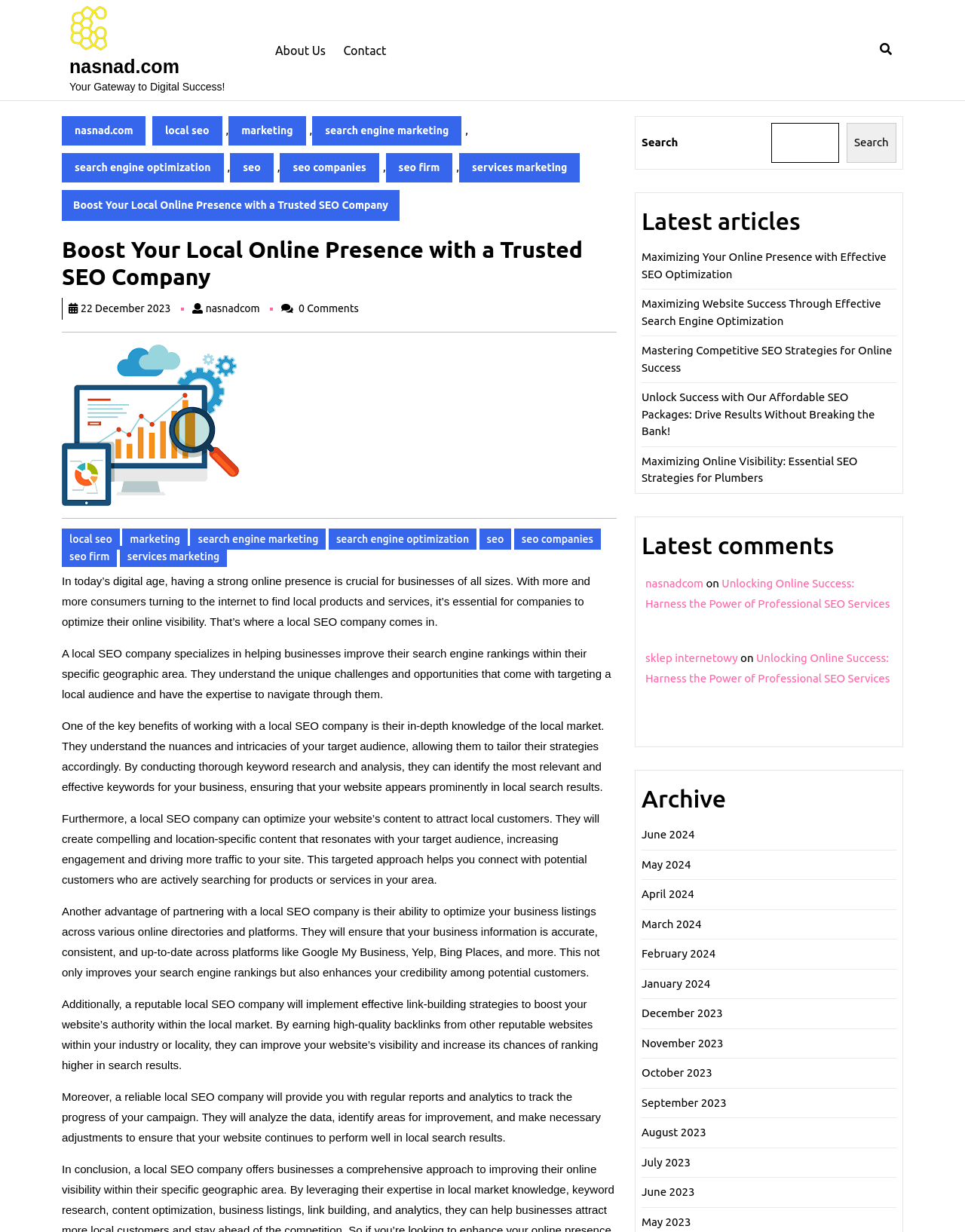What does a local SEO company optimize?
Kindly give a detailed and elaborate answer to the question.

According to the webpage, a local SEO company optimizes business listings across various online directories and platforms, ensuring that business information is accurate, consistent, and up-to-date across platforms like Google My Business, Yelp, Bing Places, and more.